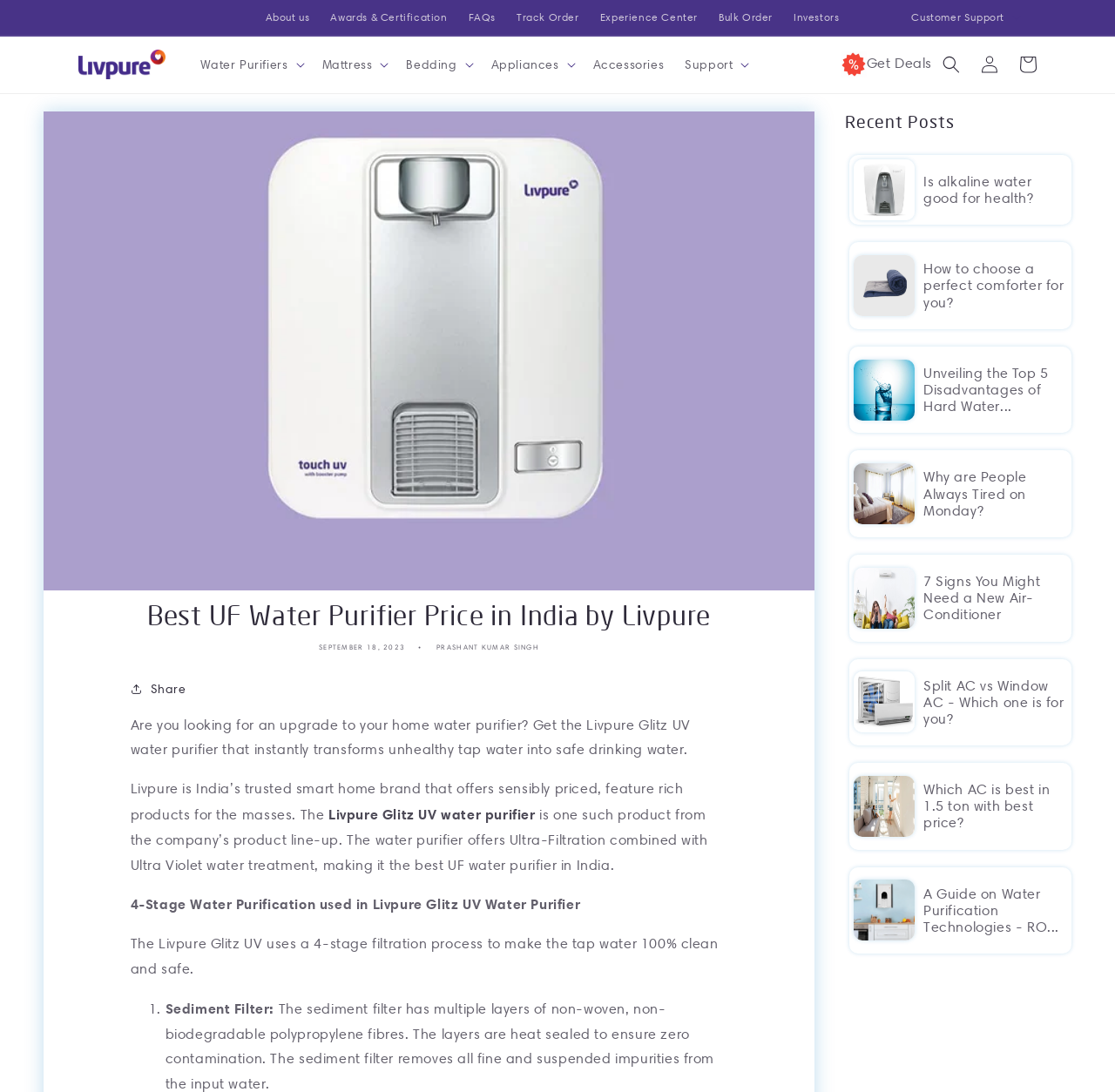From the webpage screenshot, predict the bounding box of the UI element that matches this description: "FAQs".

[0.411, 0.0, 0.454, 0.032]